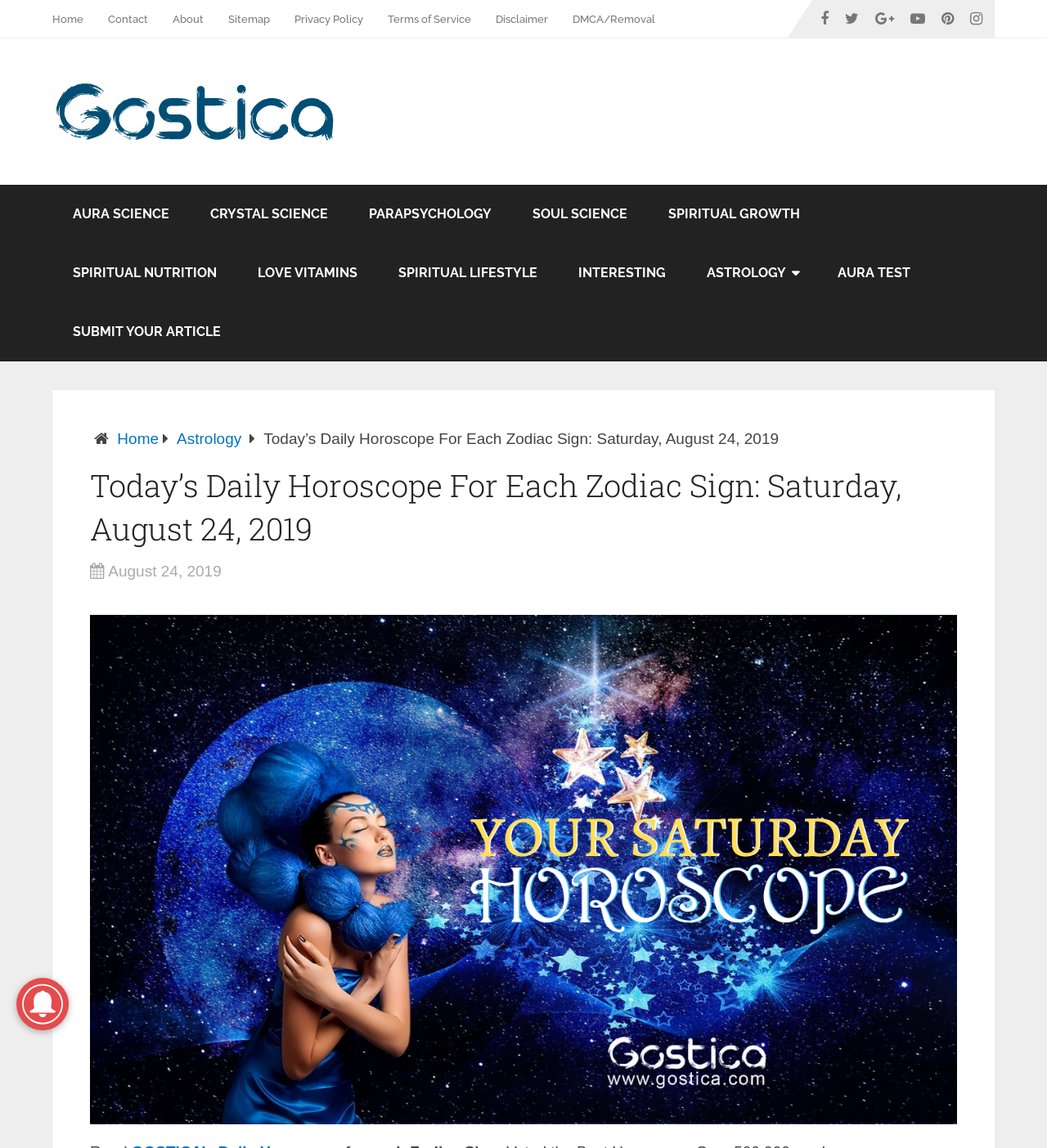Locate the bounding box coordinates of the clickable element to fulfill the following instruction: "view aura science". Provide the coordinates as four float numbers between 0 and 1 in the format [left, top, right, bottom].

[0.05, 0.161, 0.181, 0.212]